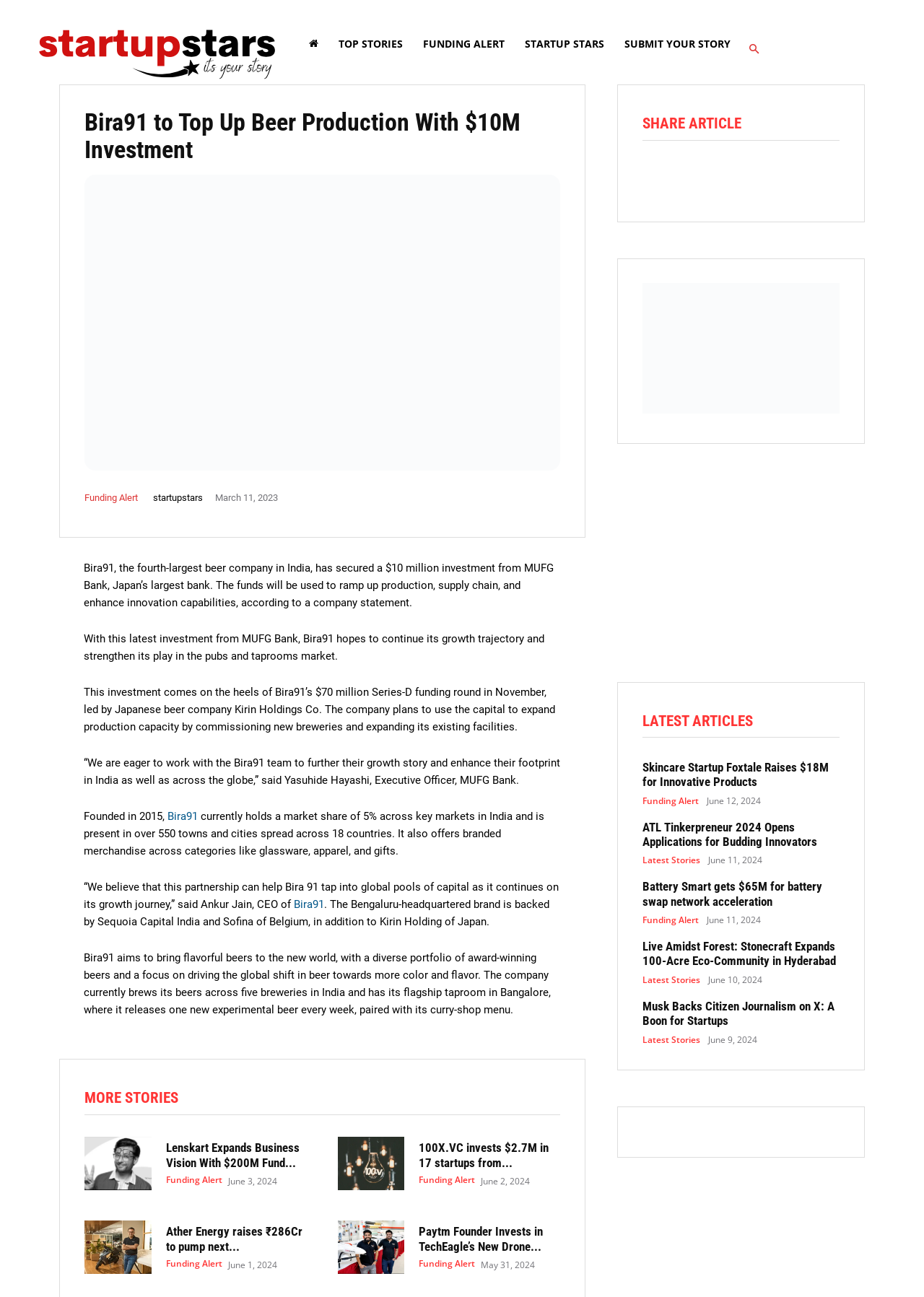Ascertain the bounding box coordinates for the UI element detailed here: "Submit Your Story". The coordinates should be provided as [left, top, right, bottom] with each value being a float between 0 and 1.

[0.665, 0.021, 0.802, 0.047]